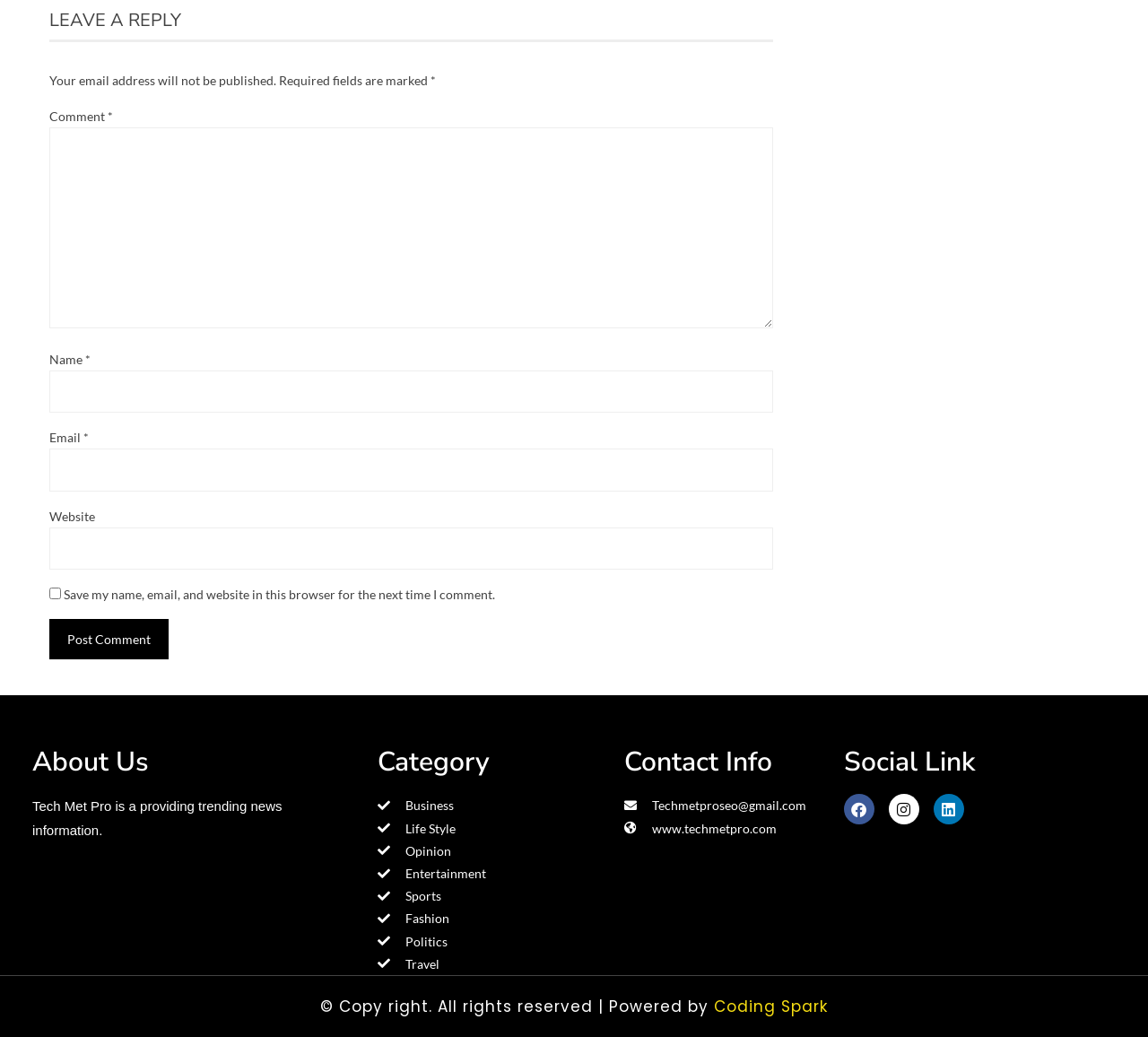By analyzing the image, answer the following question with a detailed response: What is the name of the website powered by?

The text 'Powered by' is followed by the link 'Coding Spark', which suggests that Coding Spark is the platform or service that powers the website.